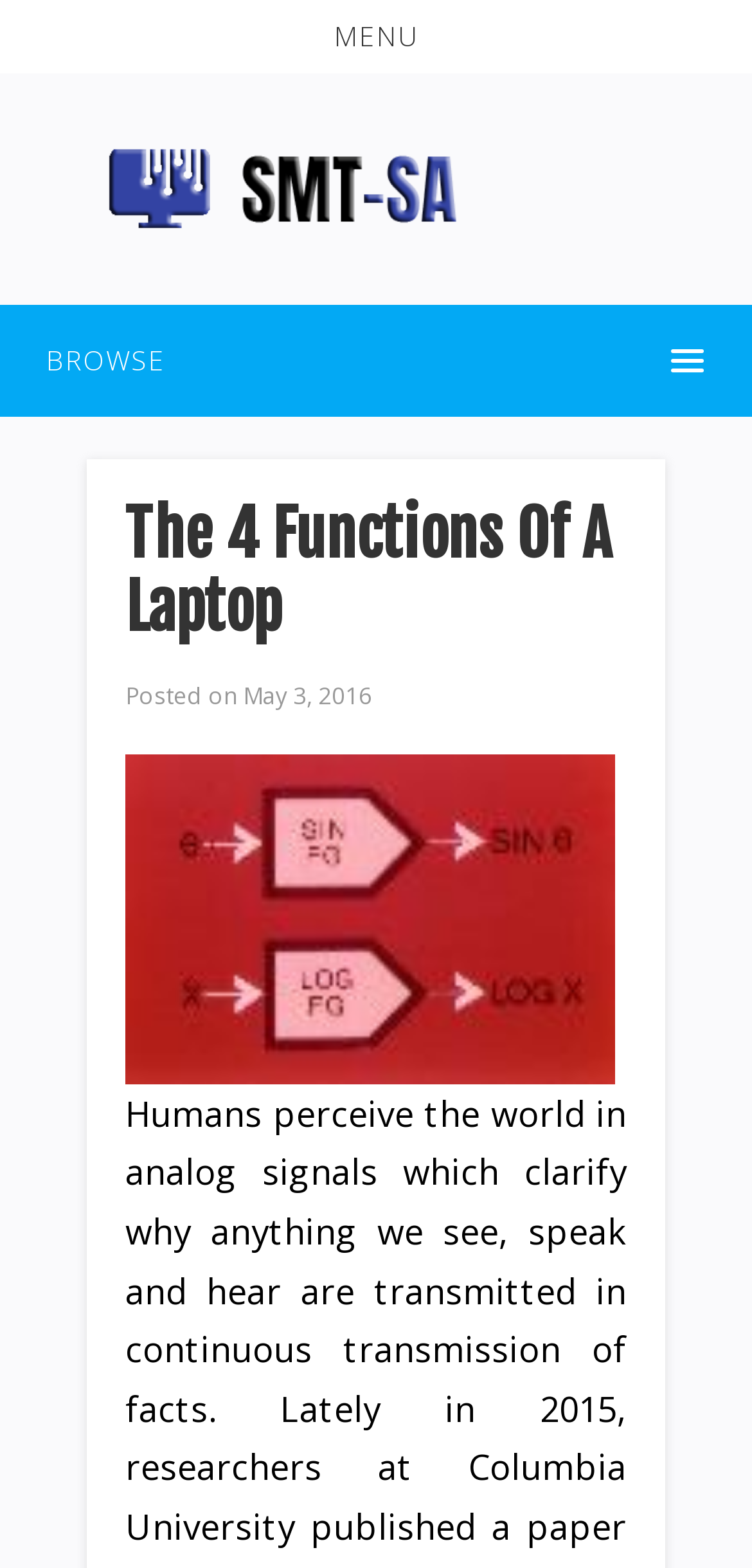What is the main heading of this webpage? Please extract and provide it.

The 4 Functions Of A Laptop